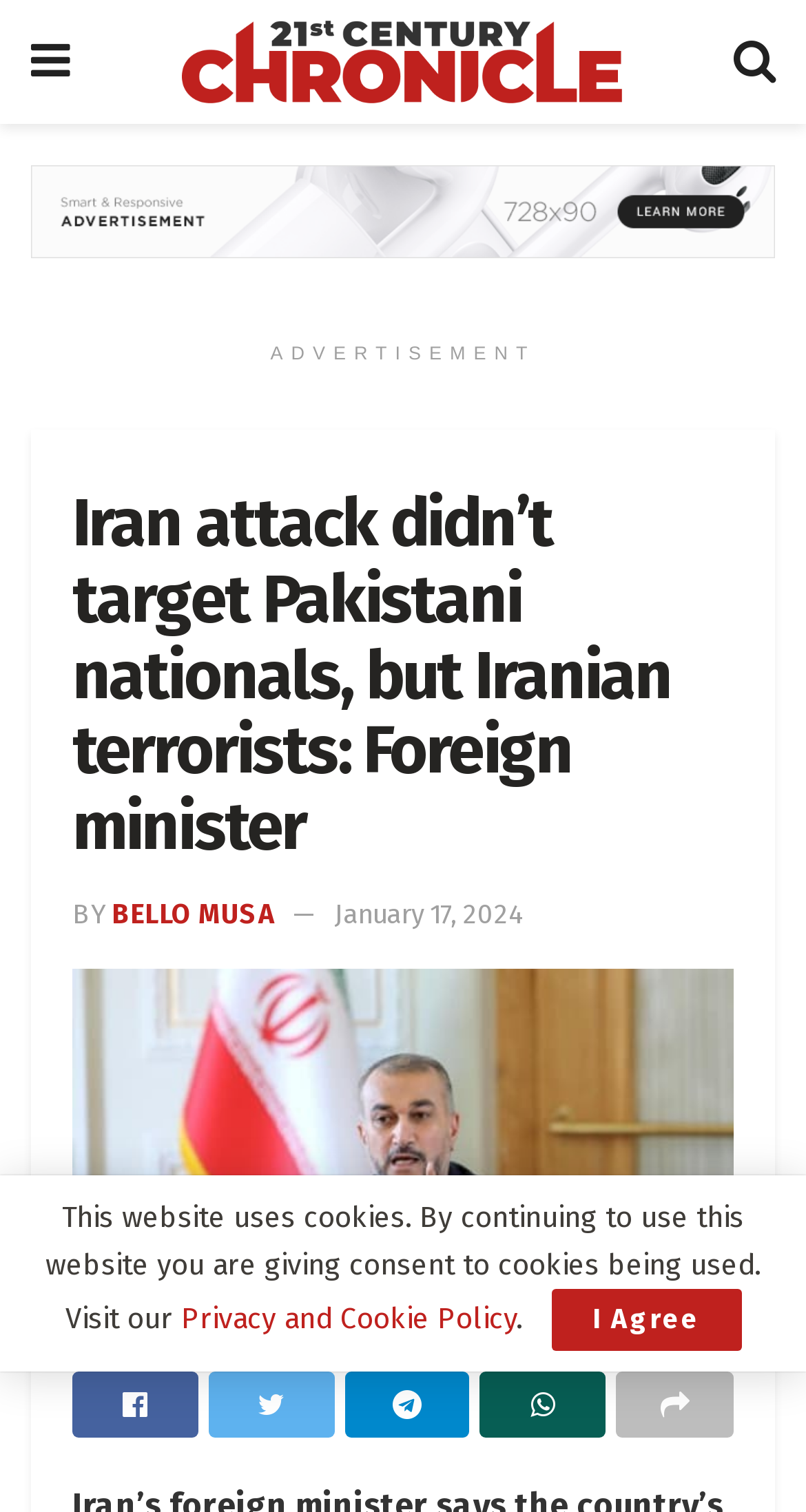Locate the UI element that matches the description Privacy and Cookie Policy in the webpage screenshot. Return the bounding box coordinates in the format (top-left x, top-left y, bottom-right x, bottom-right y), with values ranging from 0 to 1.

[0.224, 0.861, 0.64, 0.884]